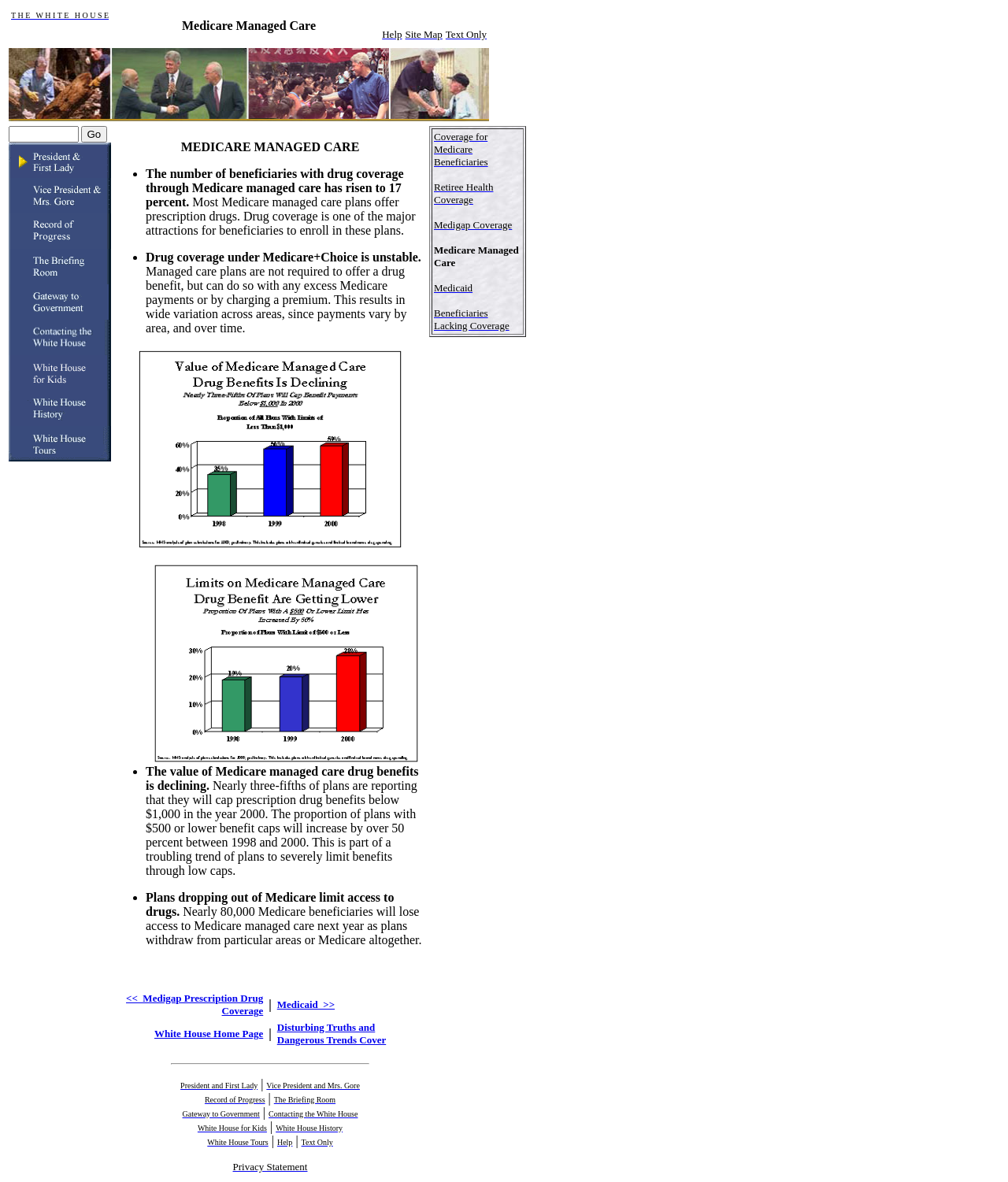Please study the image and answer the question comprehensively:
What is the percentage of Medicare beneficiaries with drug coverage through Medicare managed care?

I read the text in the main content area and found the sentence 'The number of beneficiaries with drug coverage through Medicare managed care has risen to 17 percent.' which indicates that 17 percent of Medicare beneficiaries have drug coverage through Medicare managed care.